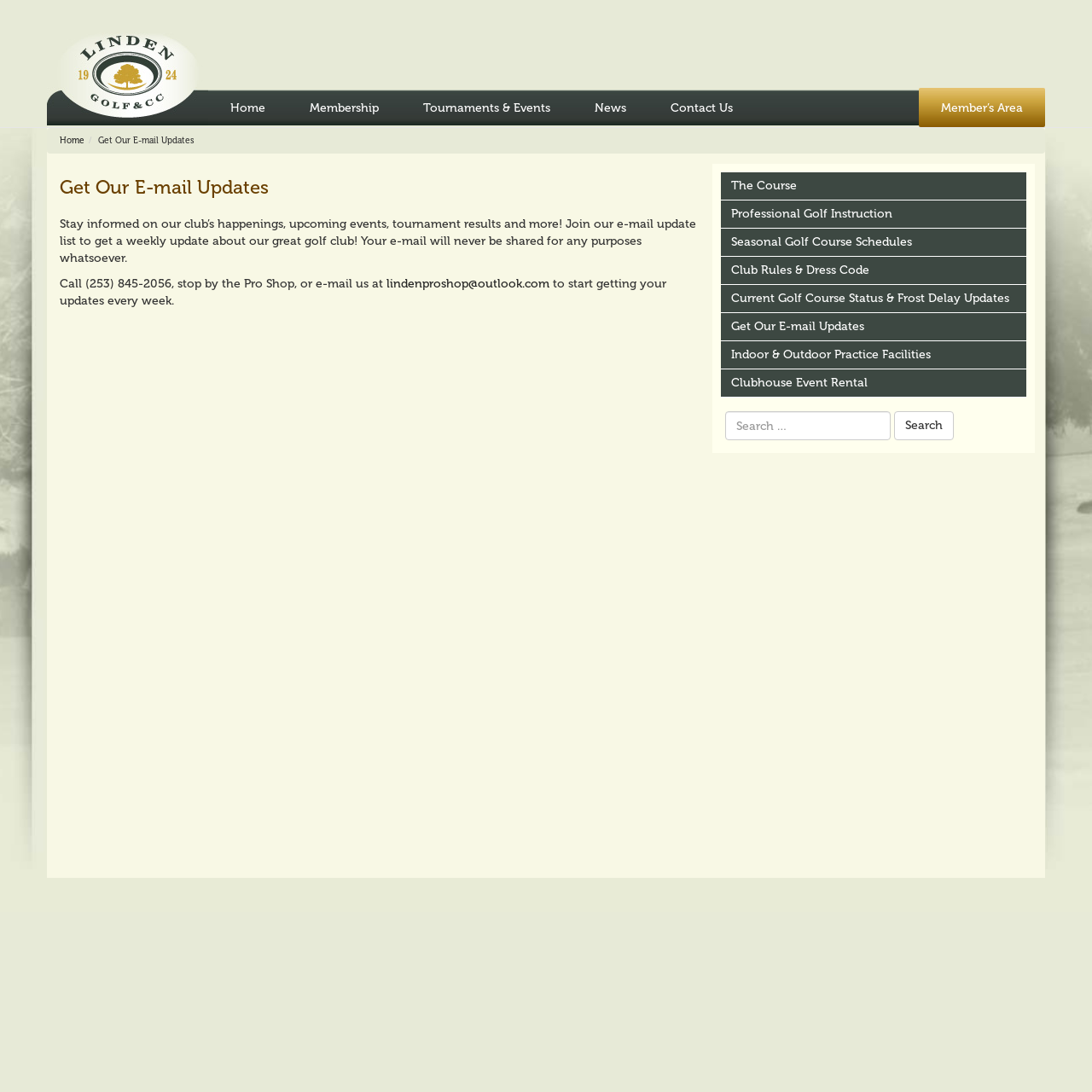How can I contact the golf club?
Answer the question with a detailed and thorough explanation.

According to the StaticText element with the text 'Call (253) 845-2056, stop by the Pro Shop, or e-mail us at', I can contact the golf club by calling the phone number, stopping by the Pro Shop, or sending an email to the provided email address.